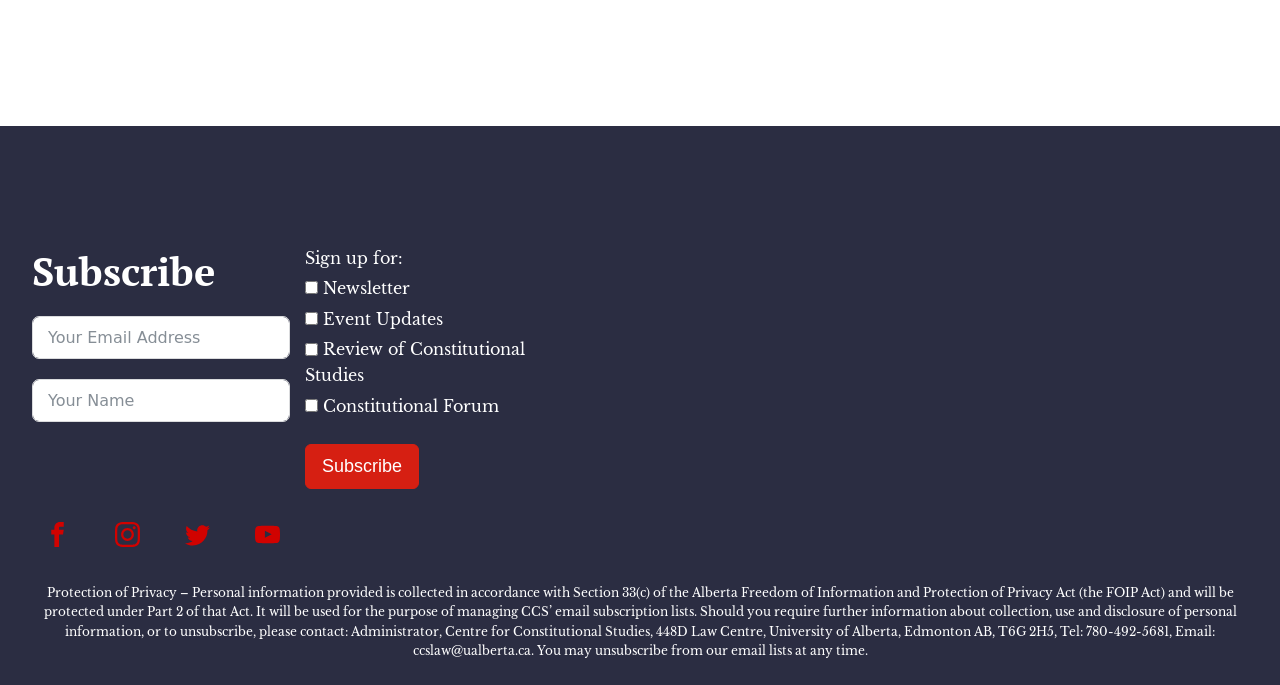What is the contact method for unsubscribing?
Using the image as a reference, answer with just one word or a short phrase.

Email or phone